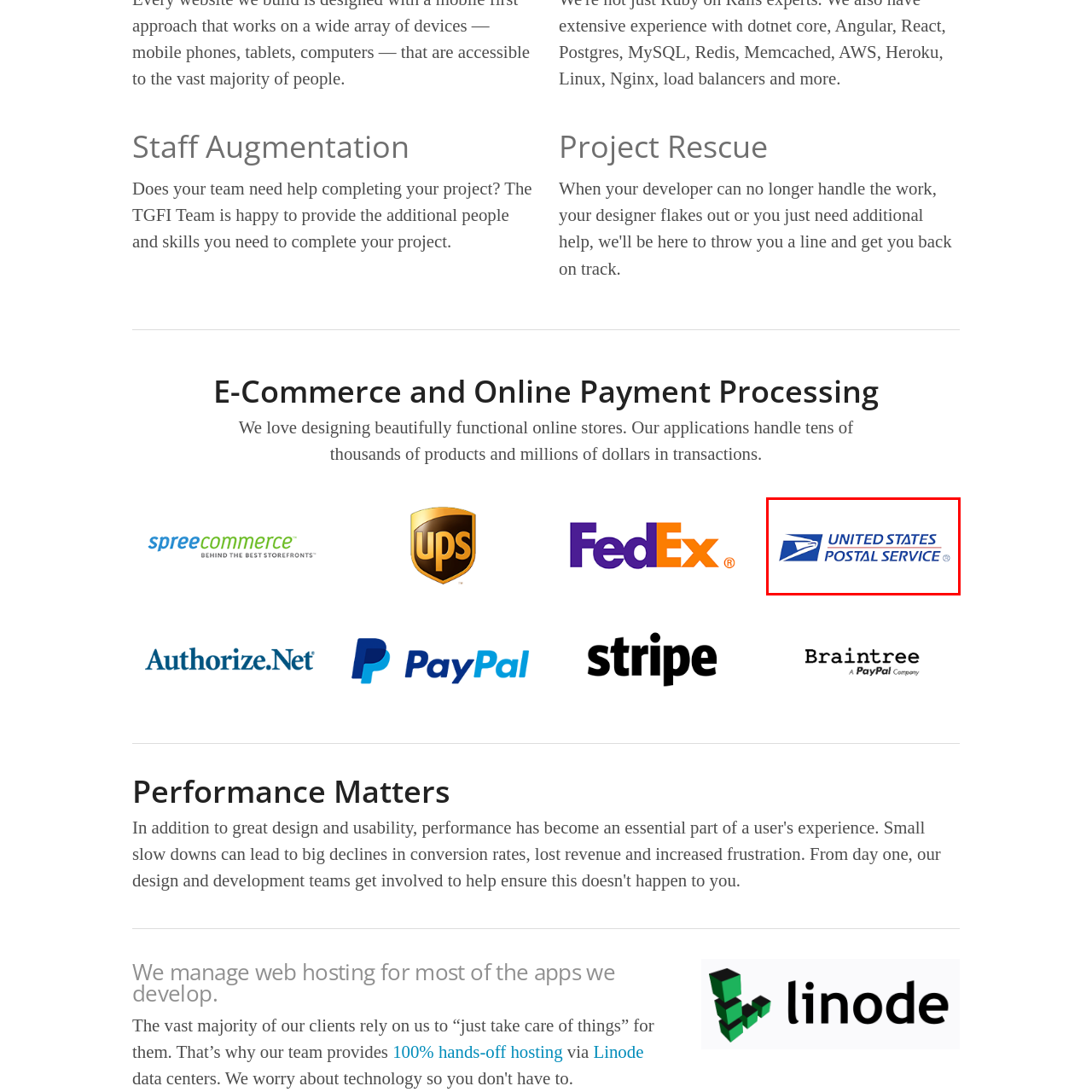What does the USPS logo represent?
Focus on the image highlighted by the red bounding box and deliver a thorough explanation based on what you see.

According to the caption, the logo represents the government agency responsible for postal operations in the United States, conveying reliability and efficiency in mail delivery services.